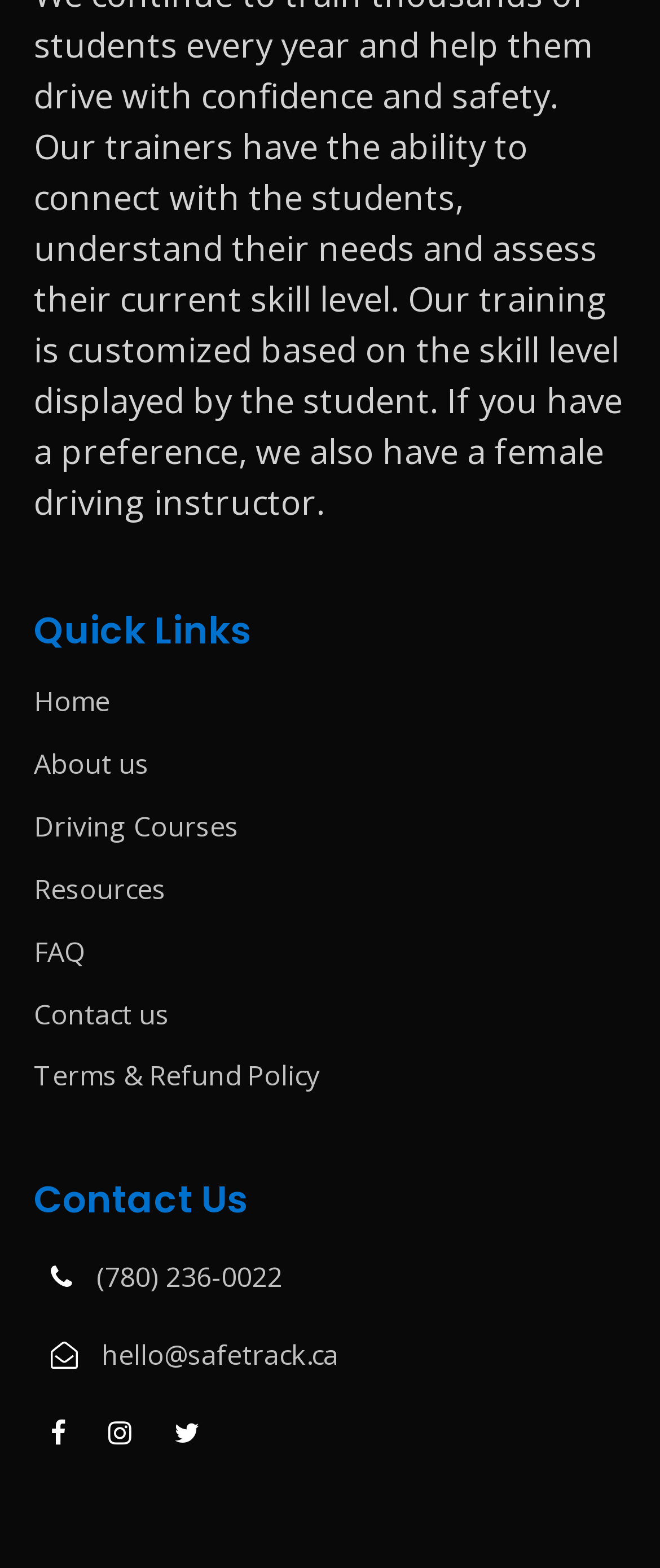Can you find the bounding box coordinates for the element to click on to achieve the instruction: "view driving courses"?

[0.051, 0.515, 0.362, 0.539]